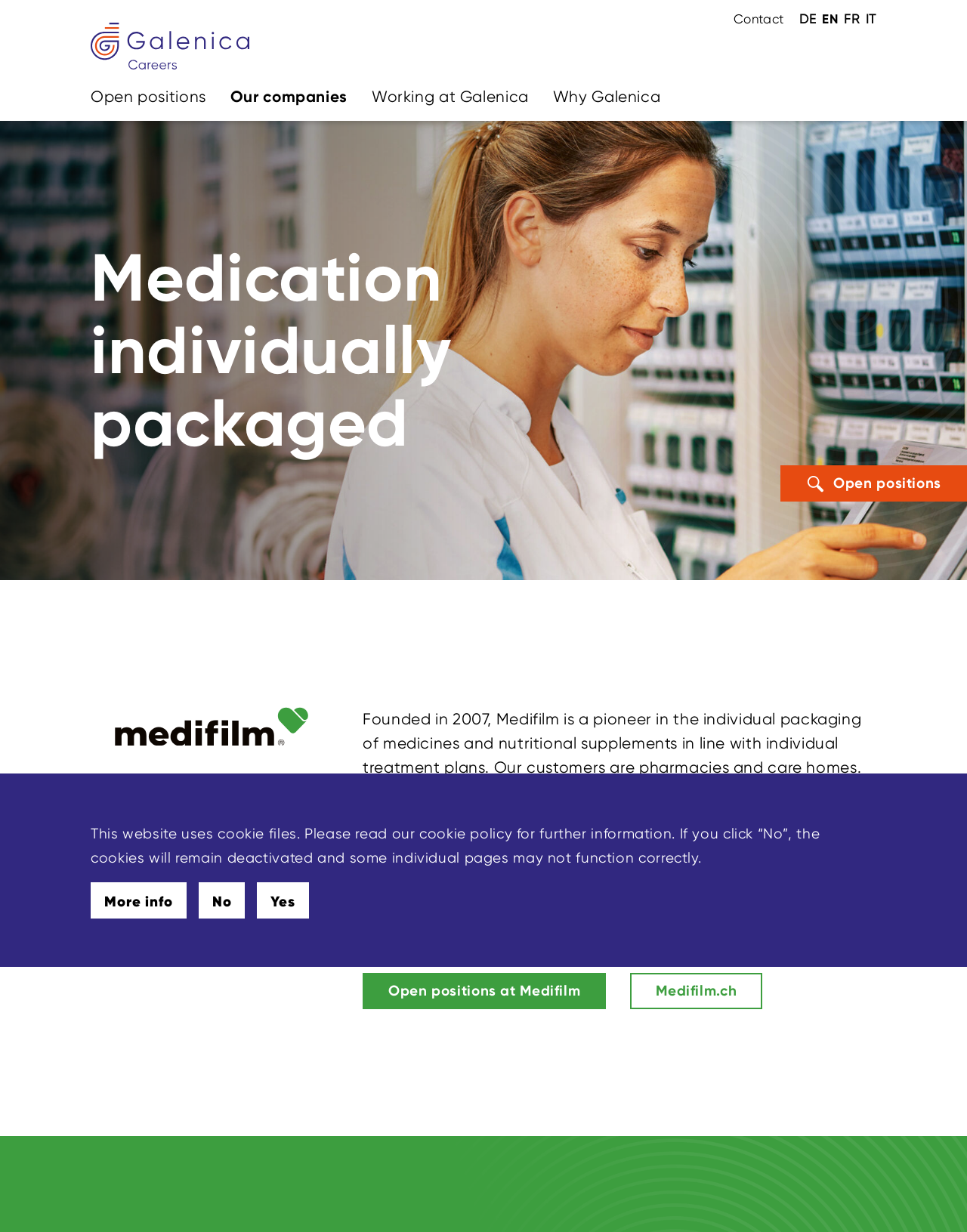What is the language currently selected?
Using the visual information, reply with a single word or short phrase.

EN